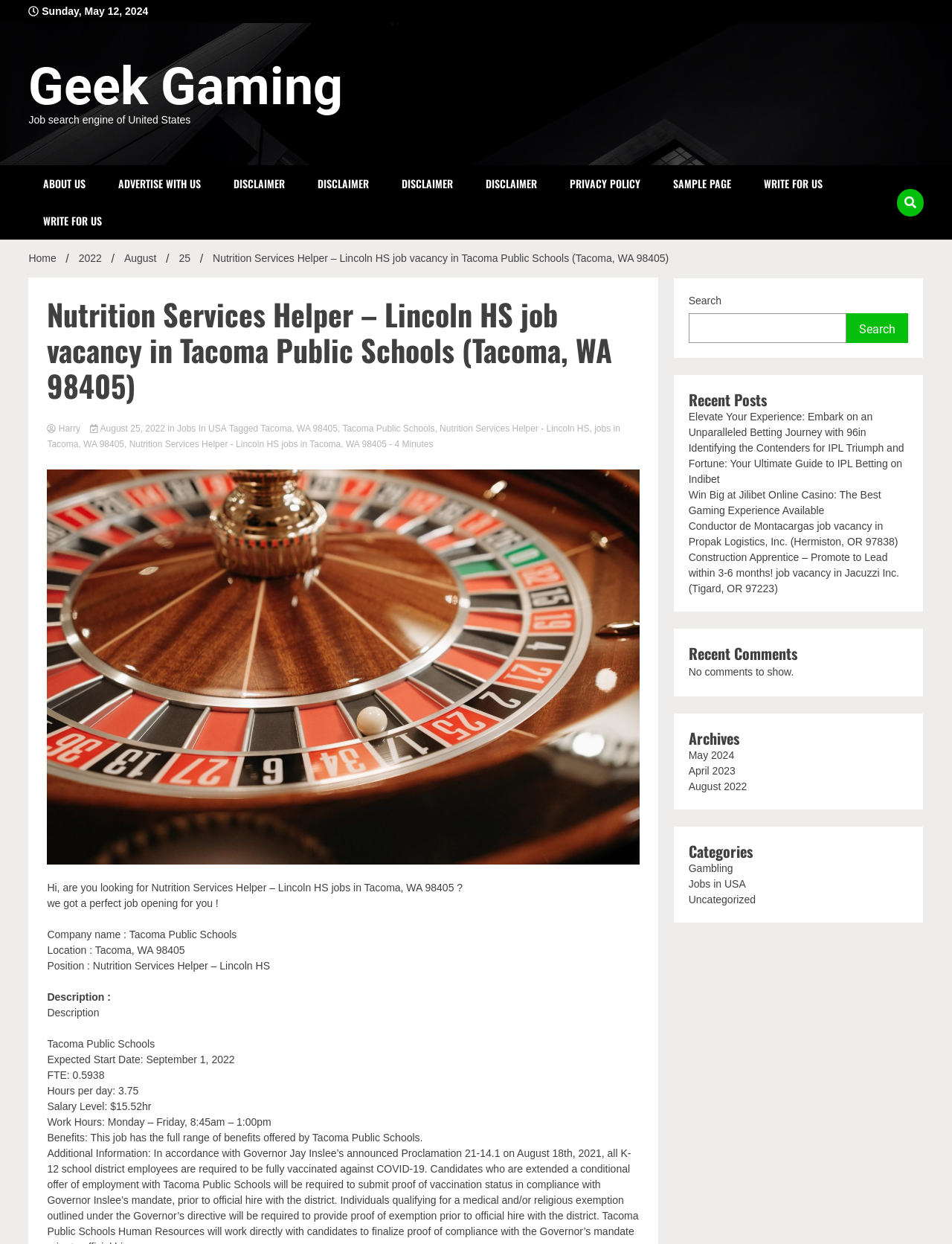Pinpoint the bounding box coordinates of the clickable area necessary to execute the following instruction: "Search for a job". The coordinates should be given as four float numbers between 0 and 1, namely [left, top, right, bottom].

[0.723, 0.252, 0.889, 0.276]